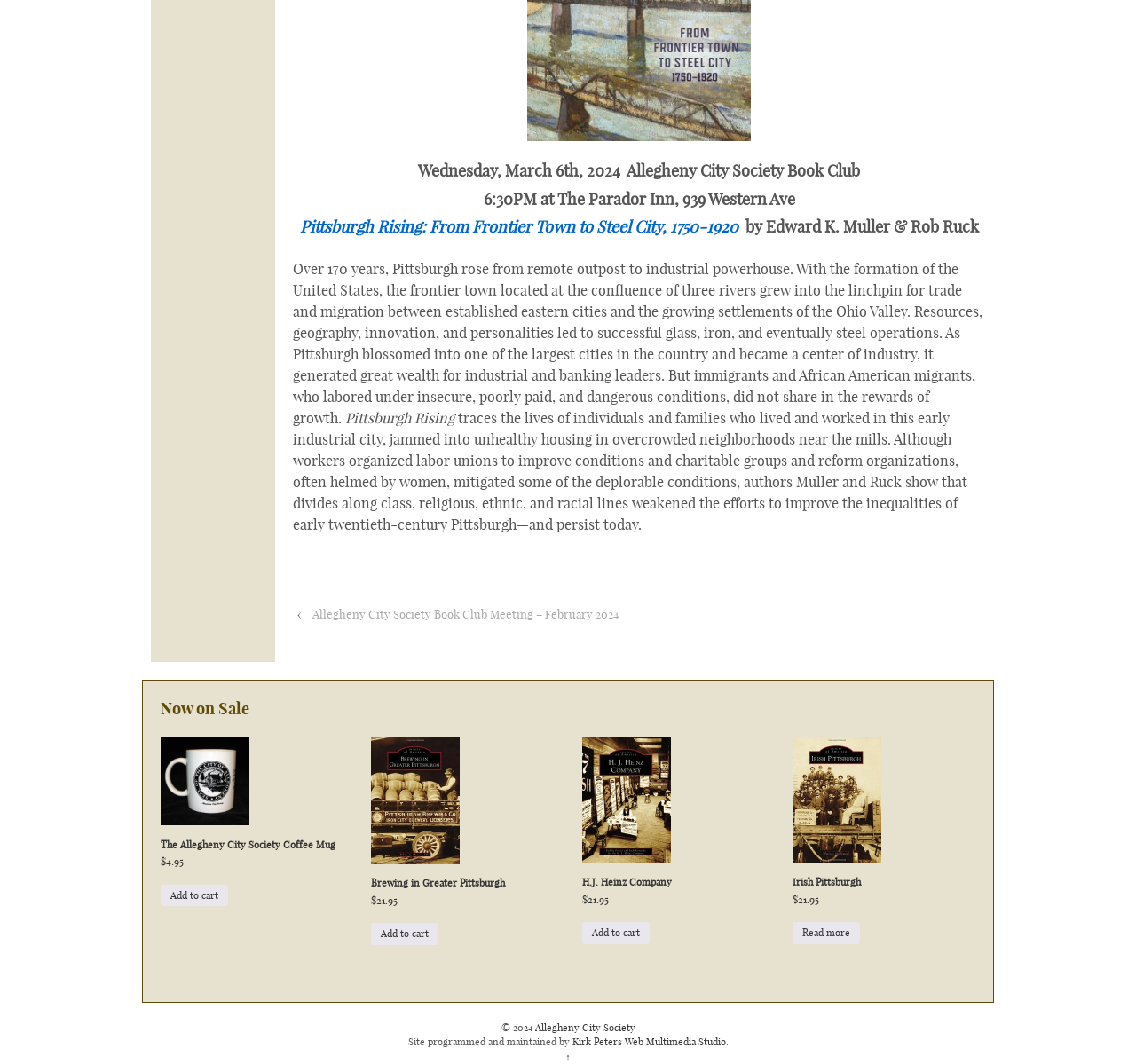From the webpage screenshot, predict the bounding box of the UI element that matches this description: "Add to cart".

[0.327, 0.868, 0.386, 0.888]